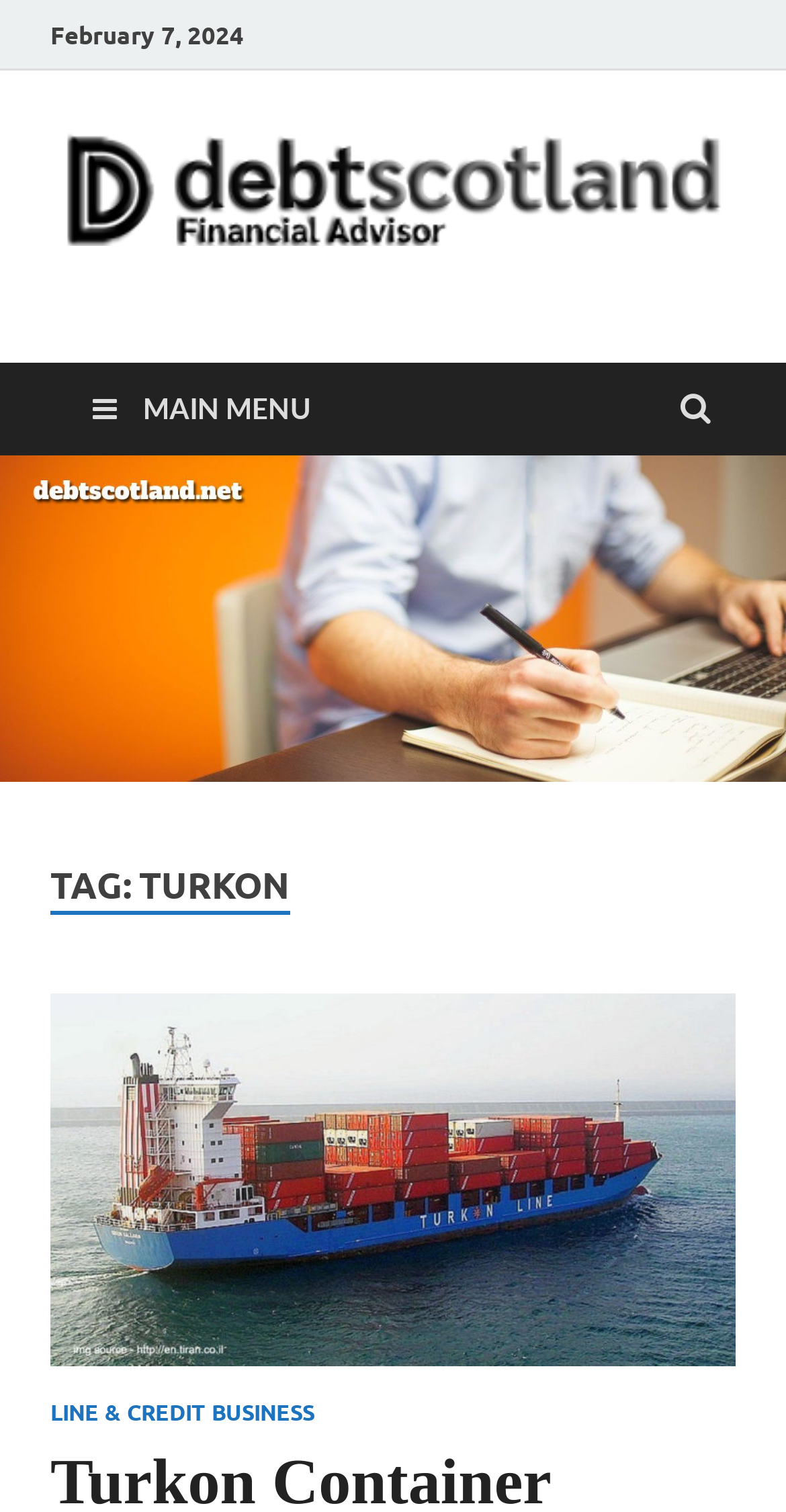Using the provided element description "Main Menu", determine the bounding box coordinates of the UI element.

[0.077, 0.24, 0.436, 0.301]